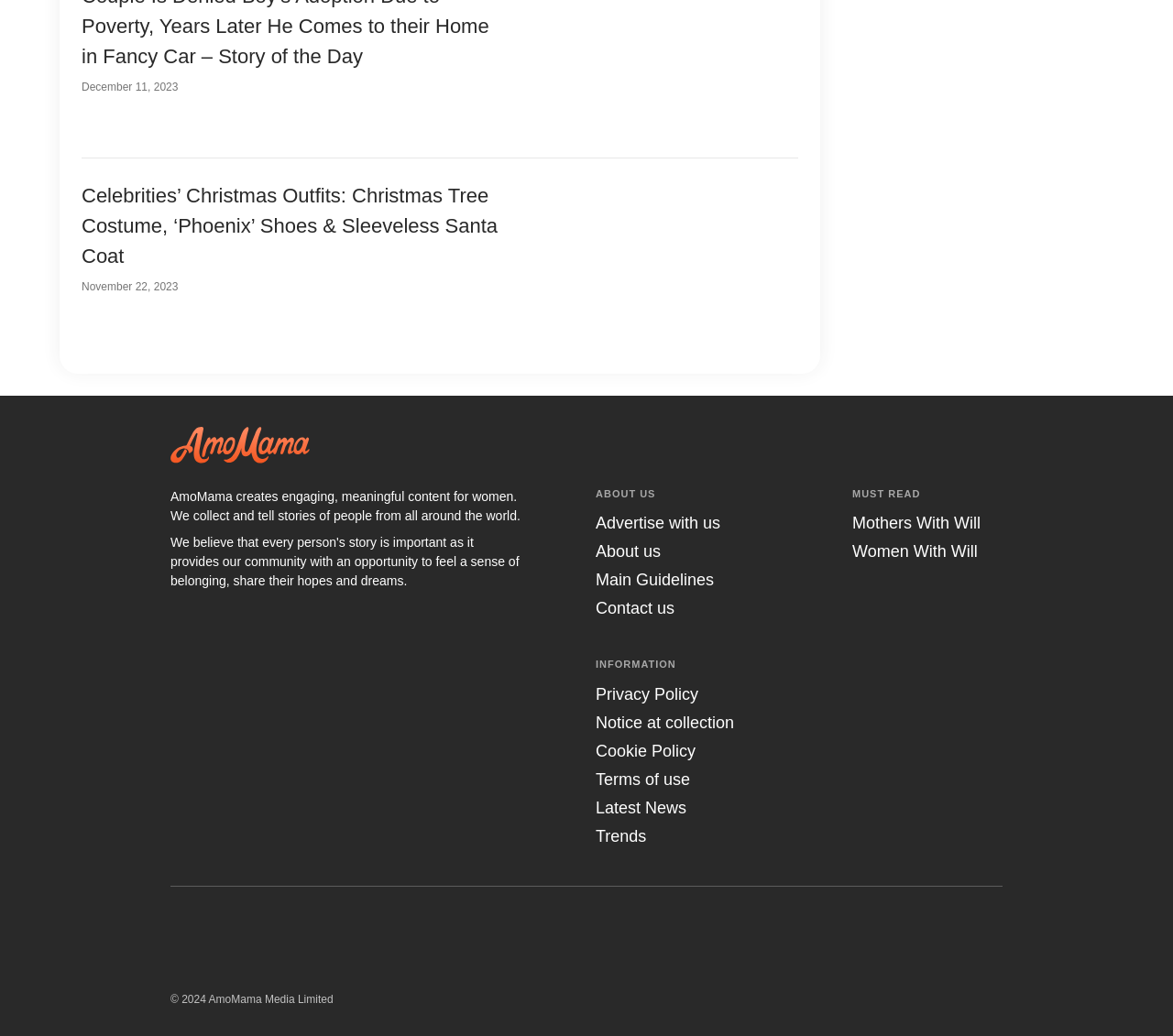Locate the bounding box coordinates of the clickable area needed to fulfill the instruction: "Check the 'Privacy Policy'".

[0.508, 0.661, 0.595, 0.679]